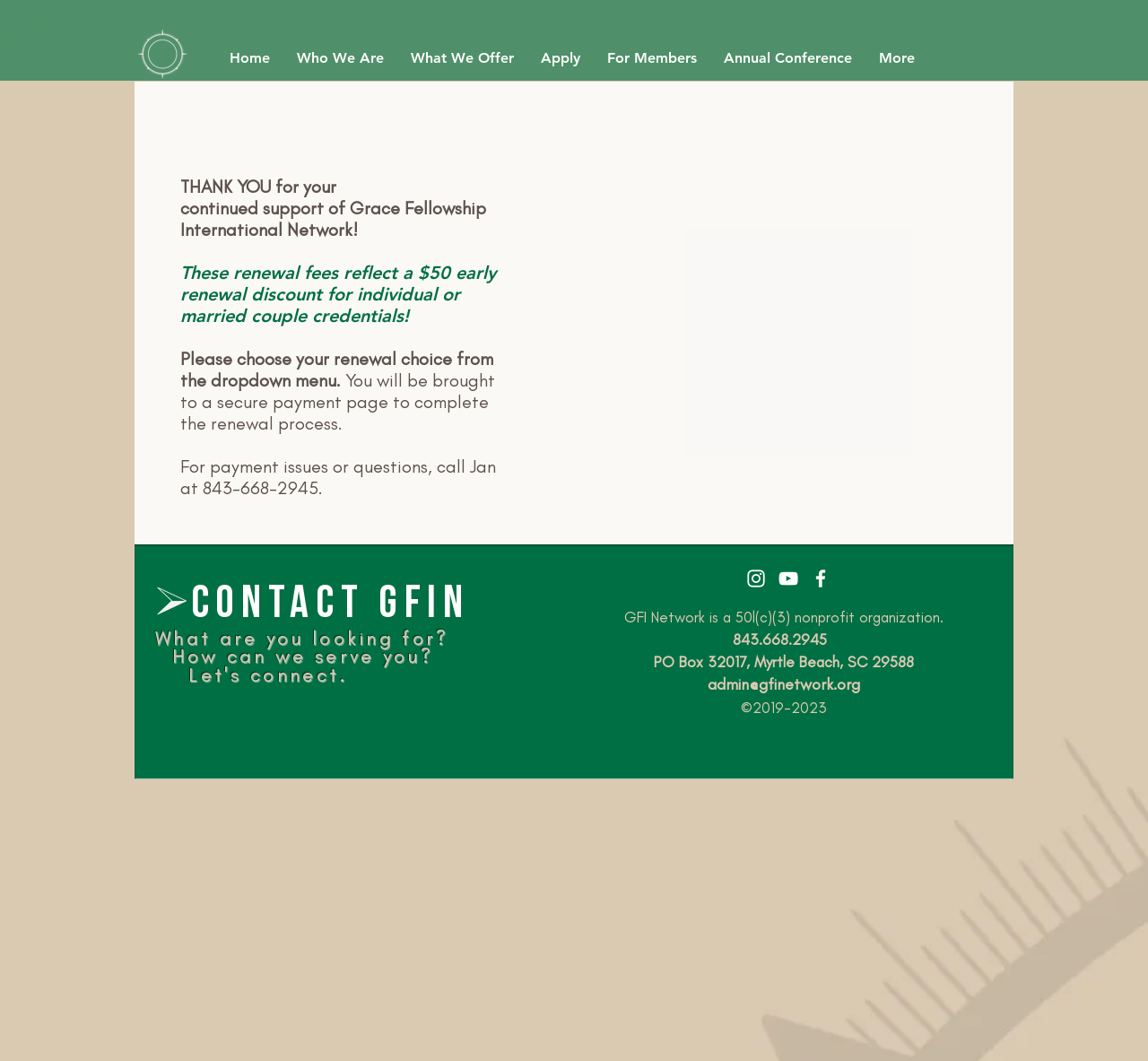Provide a single word or phrase to answer the given question: 
What is the organization's email address?

admin@gfinetwork.org